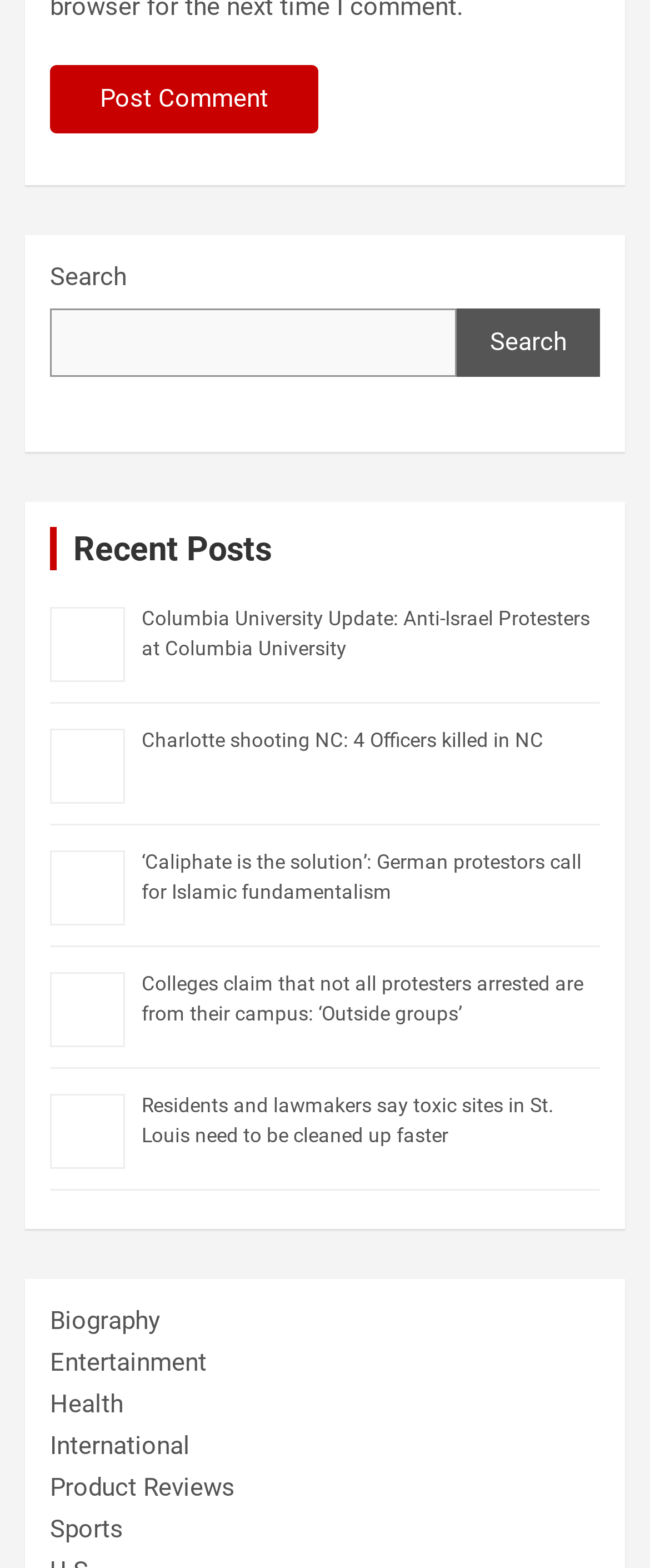Please analyze the image and provide a thorough answer to the question:
What is the function of the search bar?

The search bar with the text 'Search' and a search icon suggests that users can search for specific content or keywords on the webpage, implying that it is a content-rich platform.